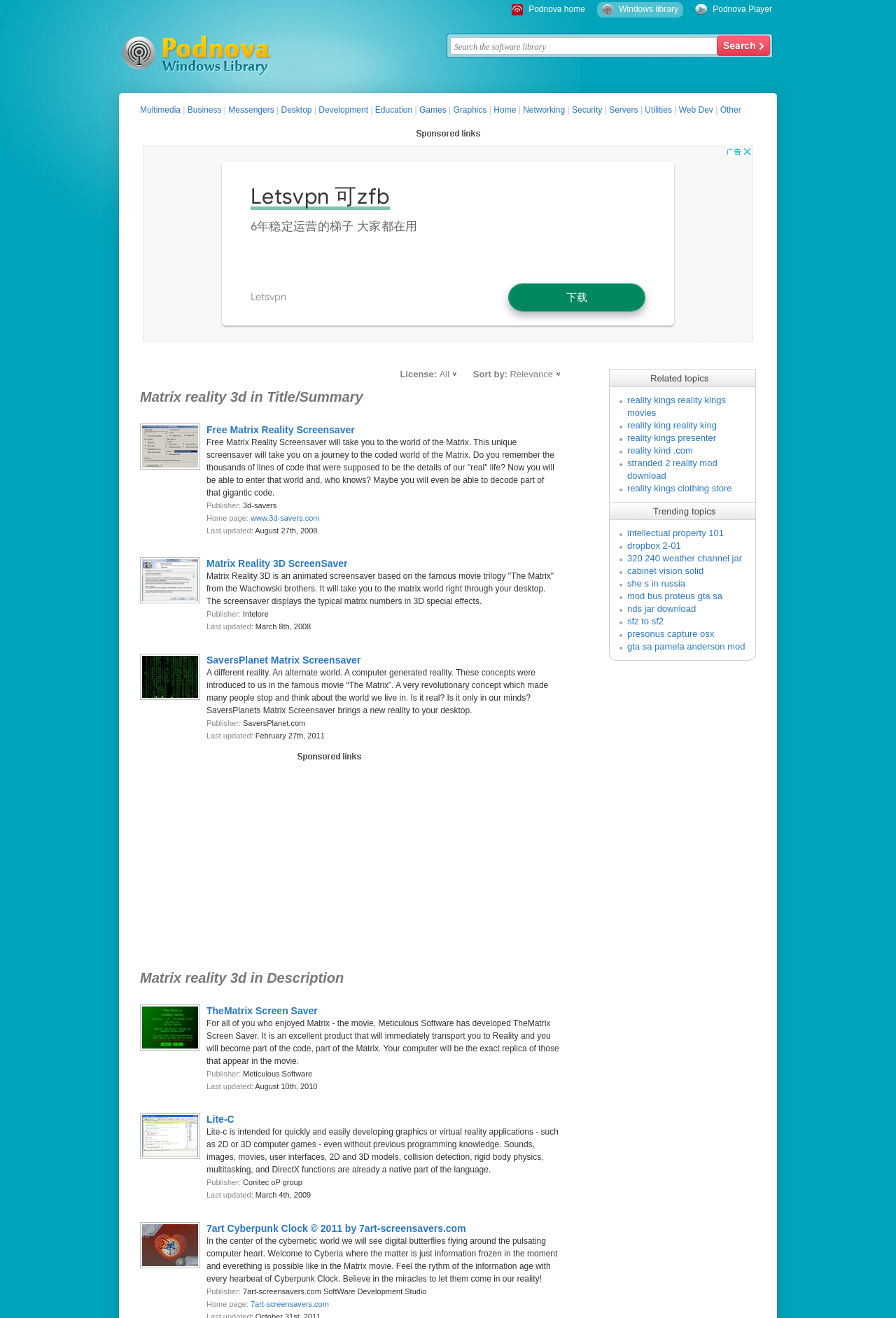Could you find the bounding box coordinates of the clickable area to complete this instruction: "Click on Free Matrix Reality Screensaver"?

[0.23, 0.322, 0.396, 0.33]